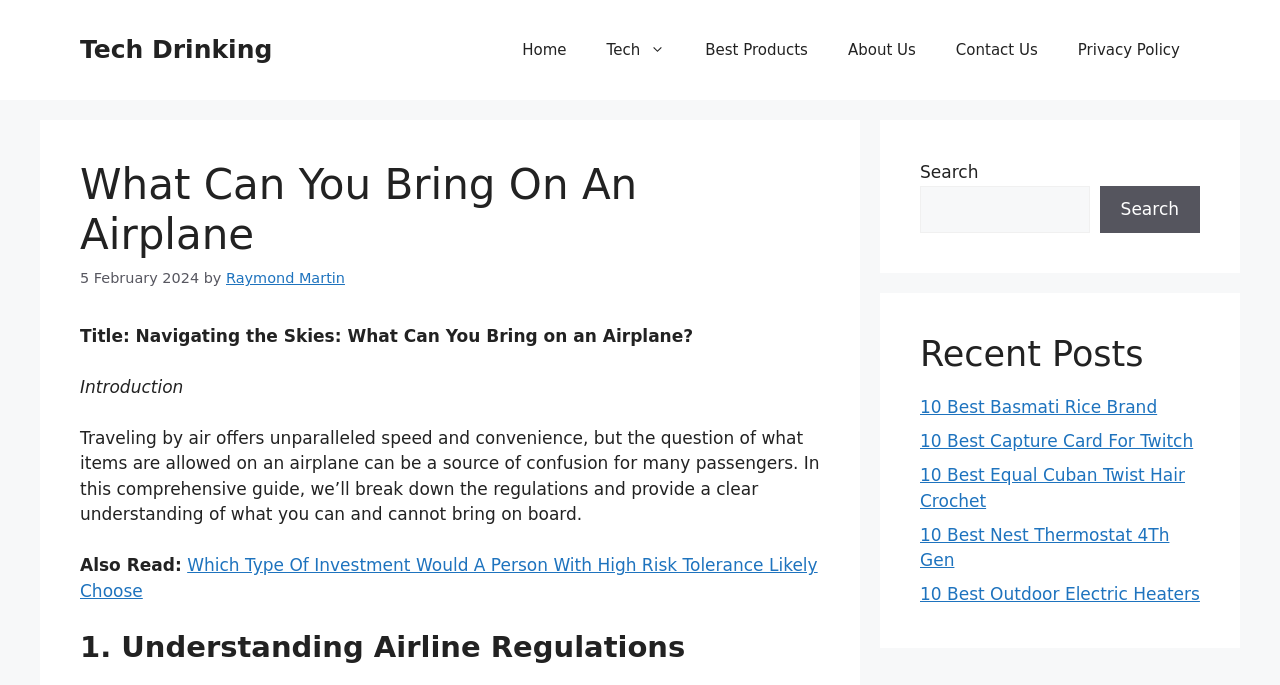Answer the following query with a single word or phrase:
What is the category of the link '10 Best Basmati Rice Brand'?

Recent Posts